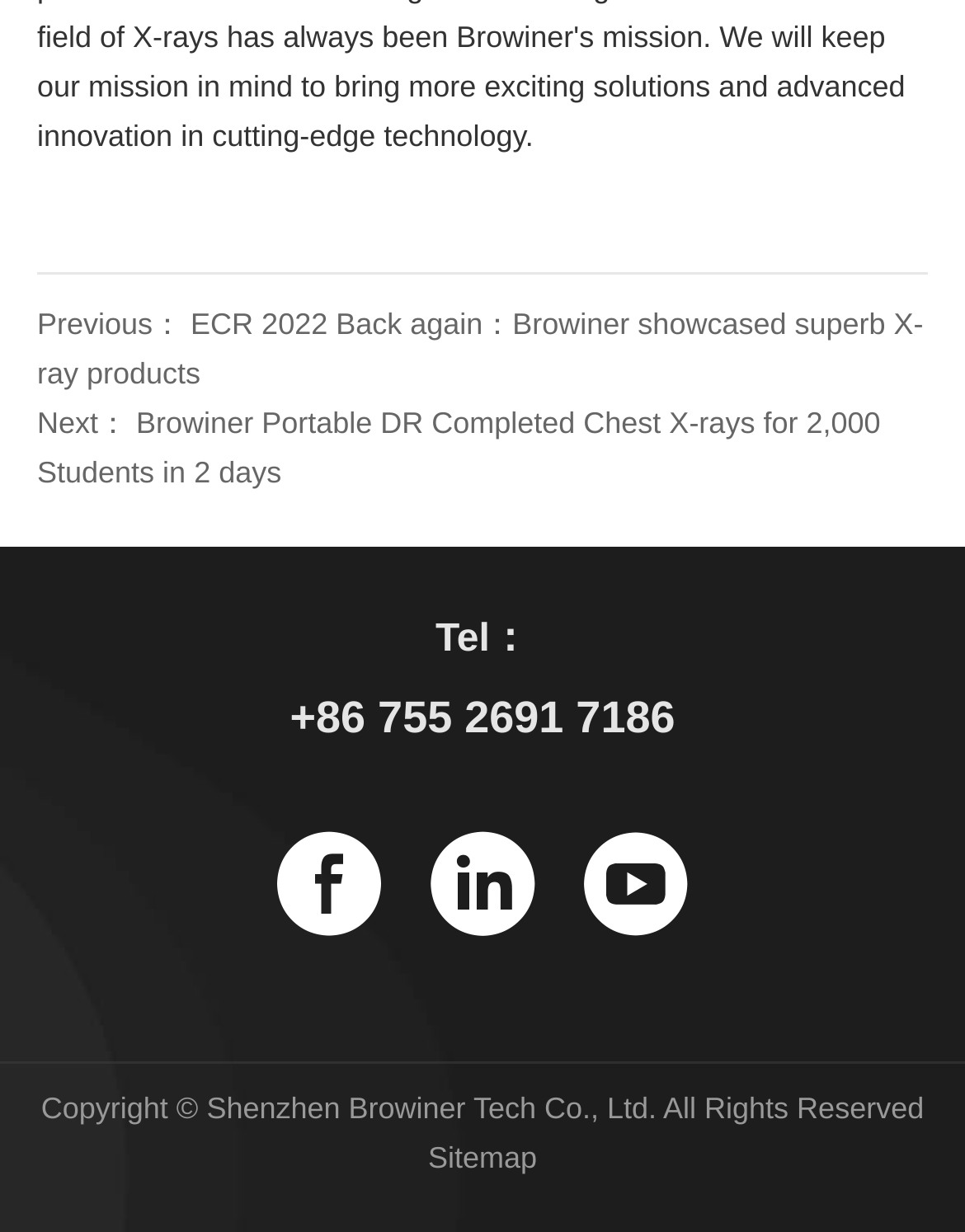What is the next article about?
Answer the question with as much detail as you can, using the image as a reference.

I found the link 'Browiner Portable DR Completed Chest X-rays for 2,000 Students in 2 days' which is preceded by the text 'Next：', so I infer that the next article is about Browiner Portable DR.